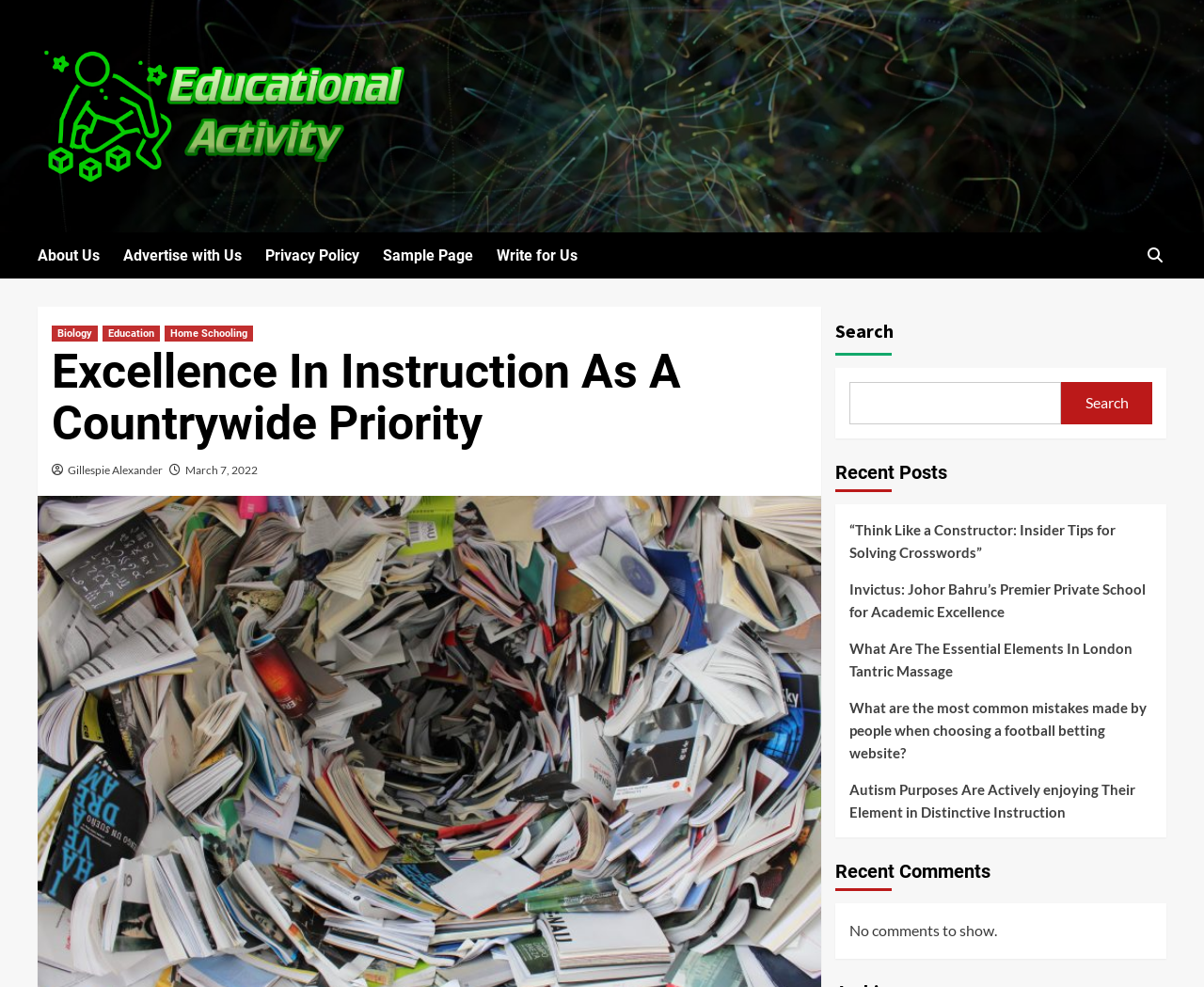Please find and report the primary heading text from the webpage.

Excellence In Instruction As A Countrywide Priority